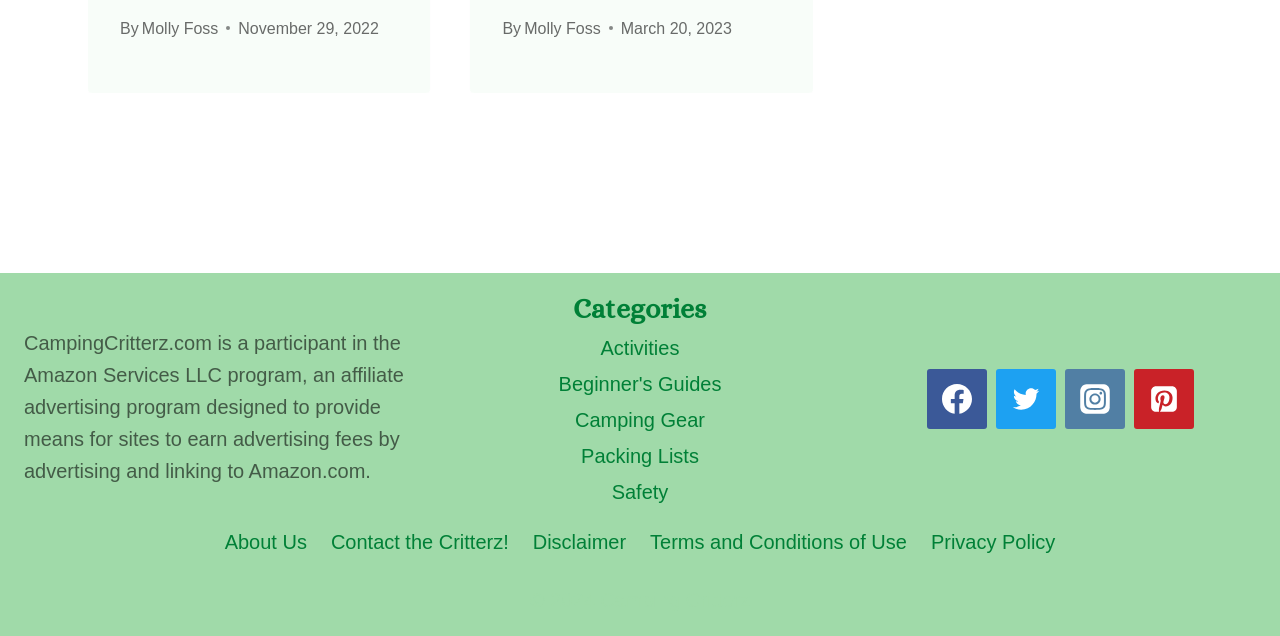What is the category listed below 'Beginner's Guides'?
Please provide a comprehensive answer based on the contents of the image.

I found the category by looking at the link elements under the 'Categories' heading. The link 'Camping Gear' is listed below 'Beginner's Guides'.